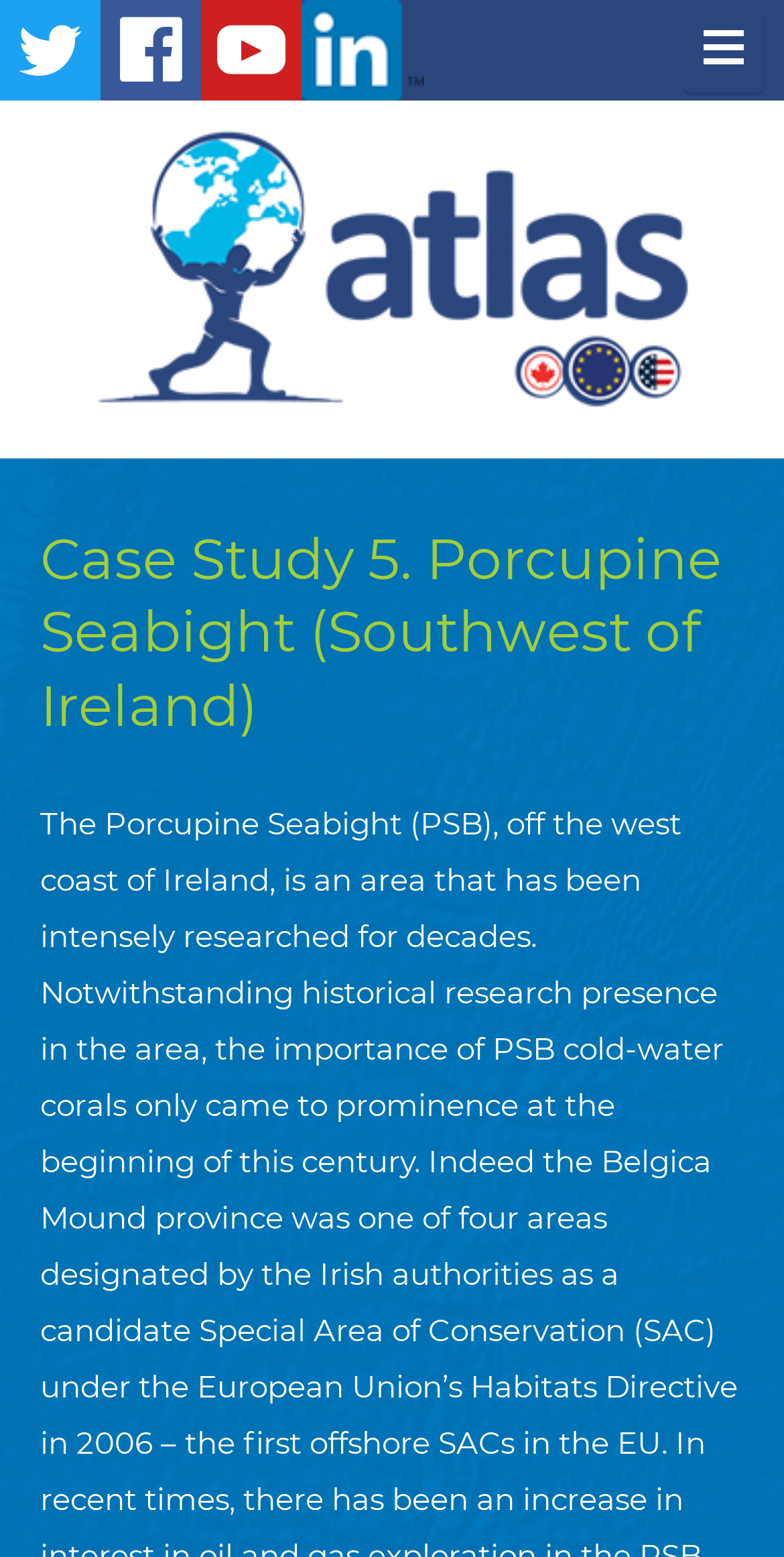Could you please study the image and provide a detailed answer to the question:
Is there an image on the webpage?

I found the answer by looking at the image elements on the webpage, such as the image with the text 'atlas - a transatlantic assessment and deep-water ecosystem-based spatial management plan for Europe', which indicates that there is at least one image on the webpage.